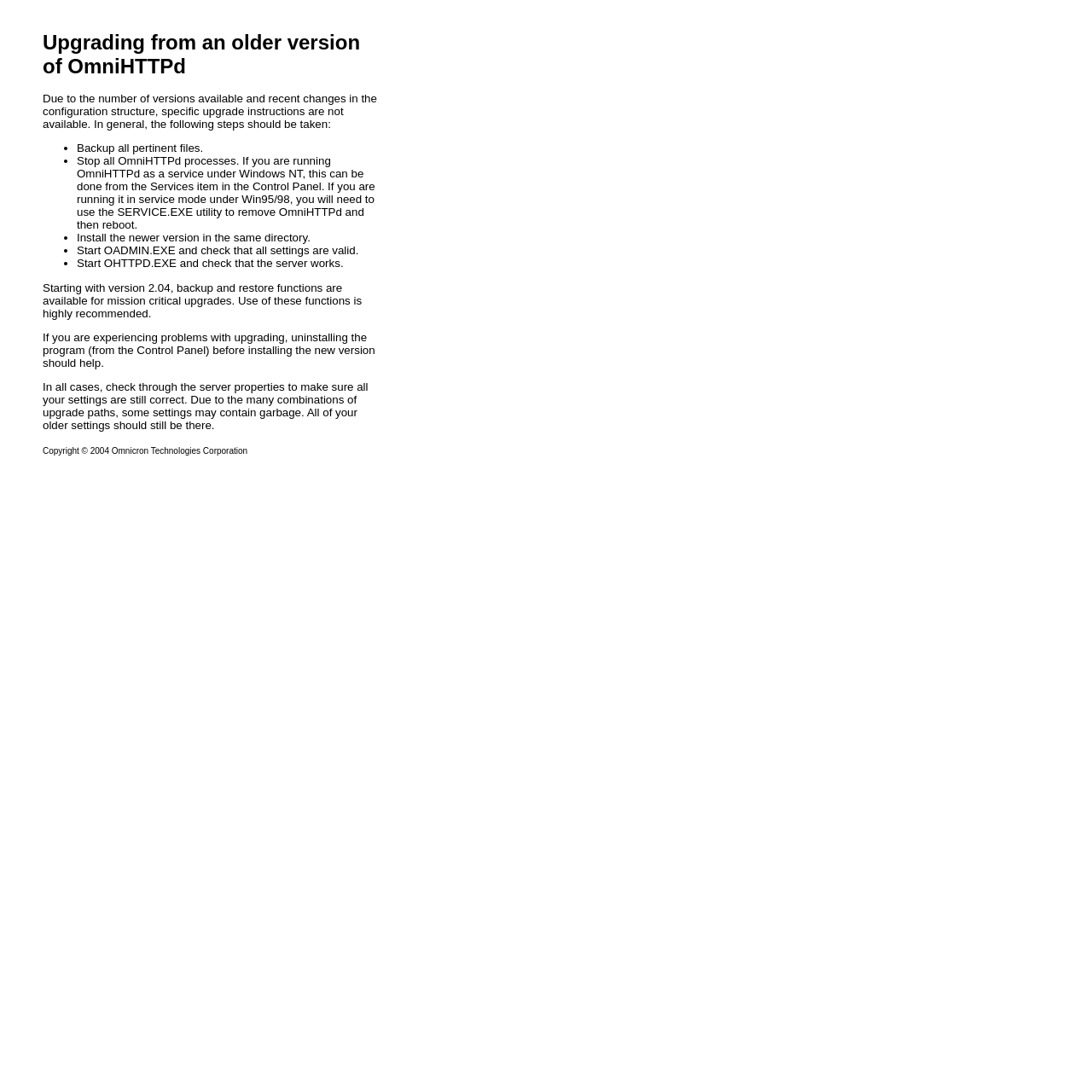Describe all significant elements and features of the webpage.

The webpage is a documentation page for Omnicron Technologies Corporation, specifically focusing on upgrading from an older version of OmniHTTPd. 

At the top, there is a heading that reads "Upgrading from an older version of OmniHTTPd". Below this heading, there is a paragraph of text explaining that specific upgrade instructions are not available due to the number of versions and recent changes in the configuration structure. 

Following this paragraph, there is a list of steps to take when upgrading, marked by bullet points. The list consists of five items: backing up pertinent files, stopping all OmniHTTPd processes, installing the newer version in the same directory, starting OADMIN.EXE to check settings, and starting OHTTPD.EXE to check that the server works. 

Below the list, there are three more paragraphs of text. The first paragraph explains the availability of backup and restore functions for mission critical upgrades starting with version 2.04. The second paragraph suggests uninstalling the program before installing the new version if problems are encountered during upgrading. The third paragraph advises users to check through the server properties to ensure all settings are correct after upgrading.

At the bottom of the page, there is a copyright notice that reads "Copyright © 2004 Omnicron Technologies Corporation".